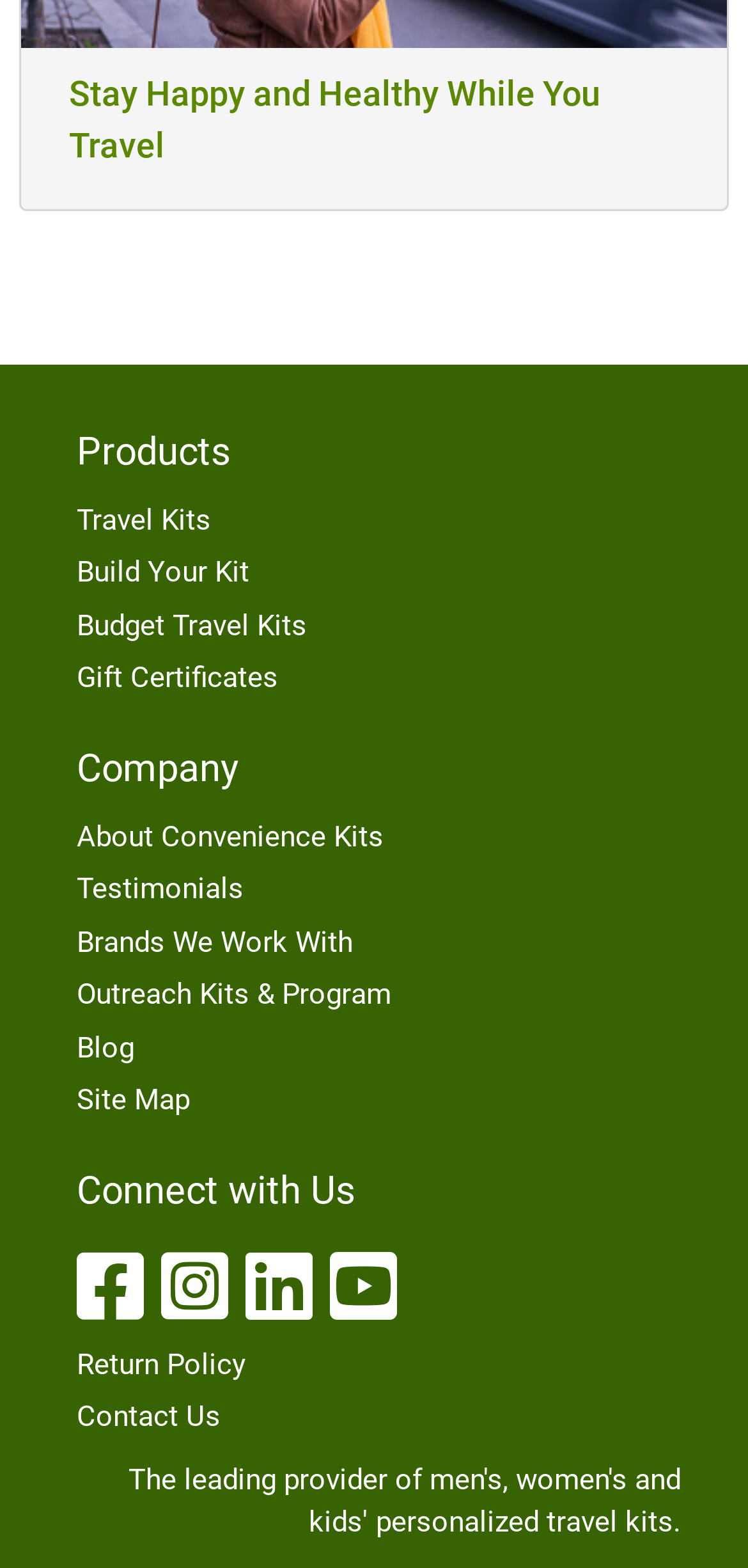Please provide the bounding box coordinates for the UI element as described: "Outreach Kits & Program". The coordinates must be four floats between 0 and 1, represented as [left, top, right, bottom].

[0.103, 0.623, 0.523, 0.645]